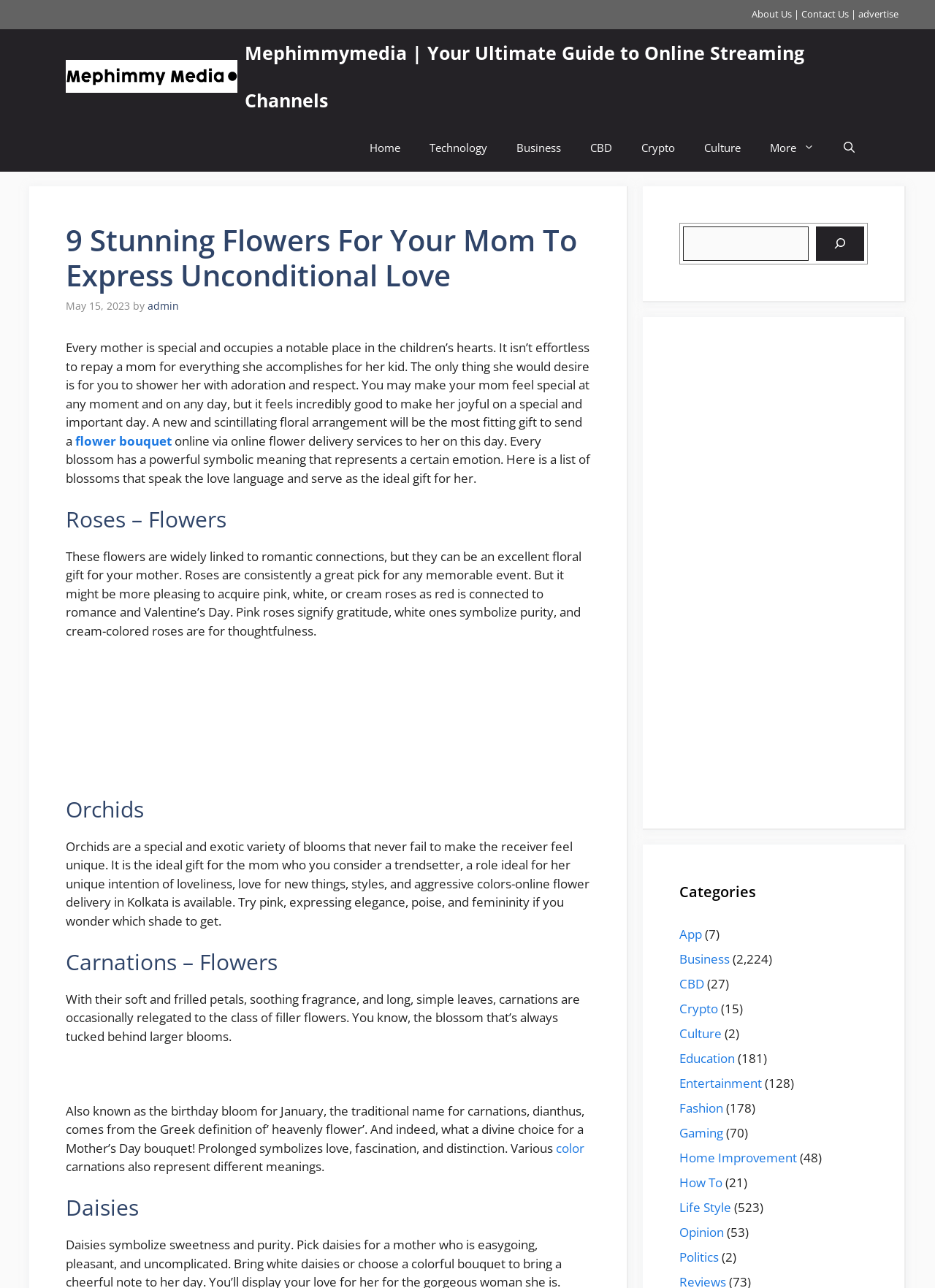Please look at the image and answer the question with a detailed explanation: How many types of flowers are mentioned?

I counted the number of headings that mention a type of flower, such as 'Roses – Flowers', 'Orchids', 'Carnations – Flowers', and so on. There are 9 headings in total.